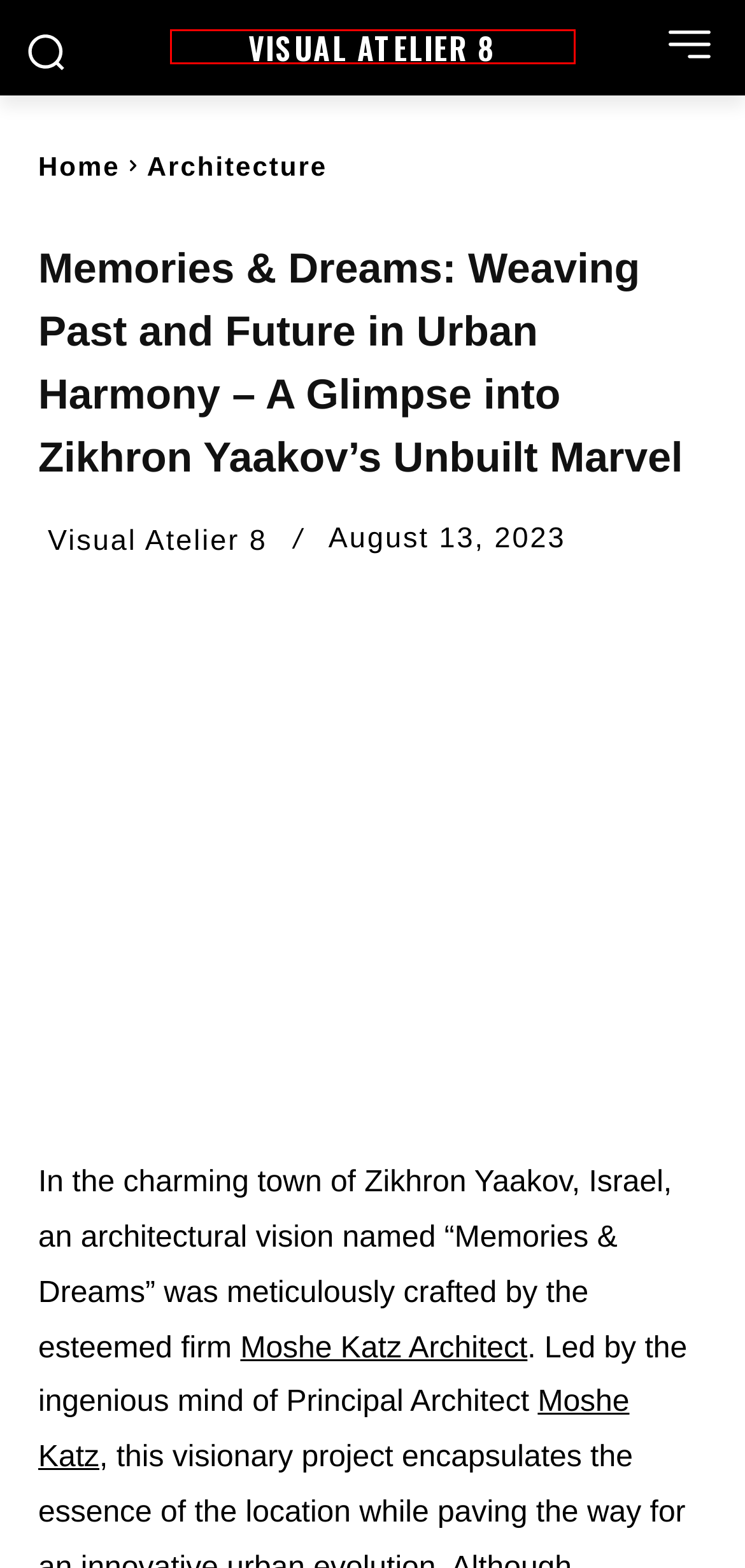A screenshot of a webpage is provided, featuring a red bounding box around a specific UI element. Identify the webpage description that most accurately reflects the new webpage after interacting with the selected element. Here are the candidates:
A. Art - Visual Atelier 8
B. MICELIO and REVERENCE are Atelier oï's New Designs for NEUTRA - Visual Atelier 8
C. Interviews - Visual Atelier 8
D. About - Visual Atelier 8
E. Architecture - Visual Atelier 8
F. Visual Atelier 8 - Visual Atelier 8
G. Moshe Katz Architecture& urban design משה כץ אדריכל
H. Advertise - Visual Atelier 8

F